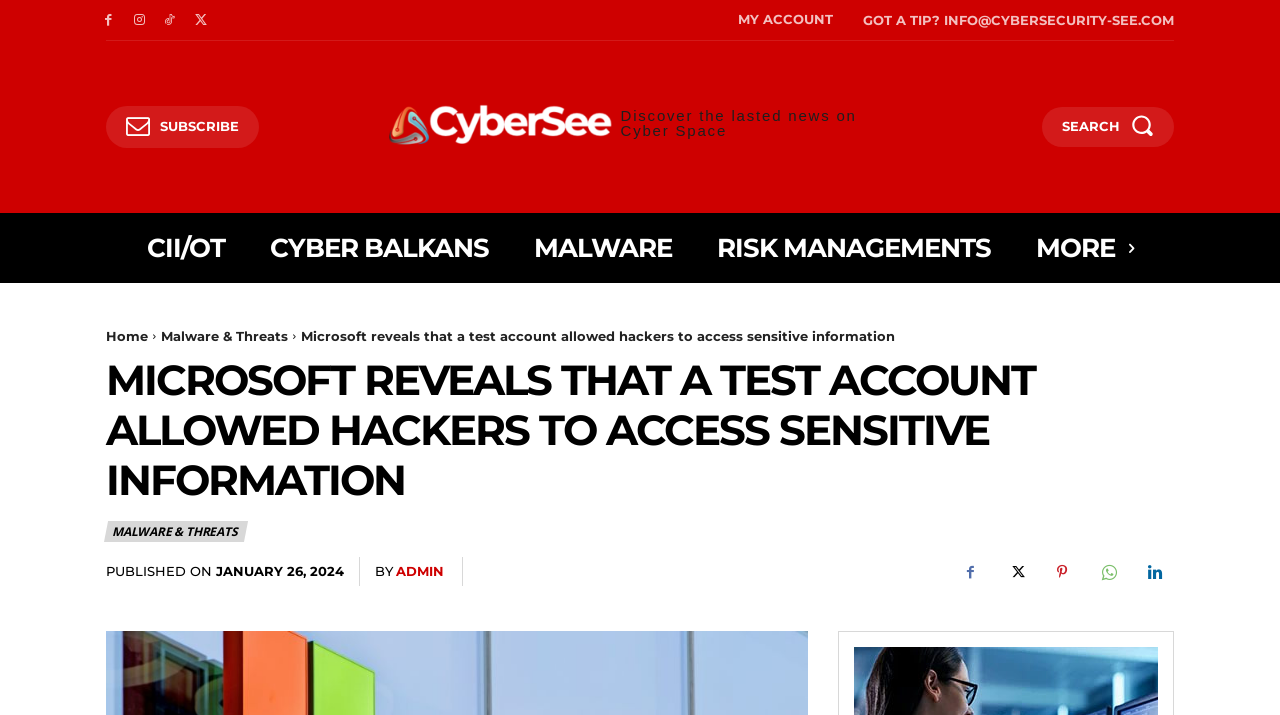When was the news article published?
Answer the question based on the image using a single word or a brief phrase.

JANUARY 26, 2024